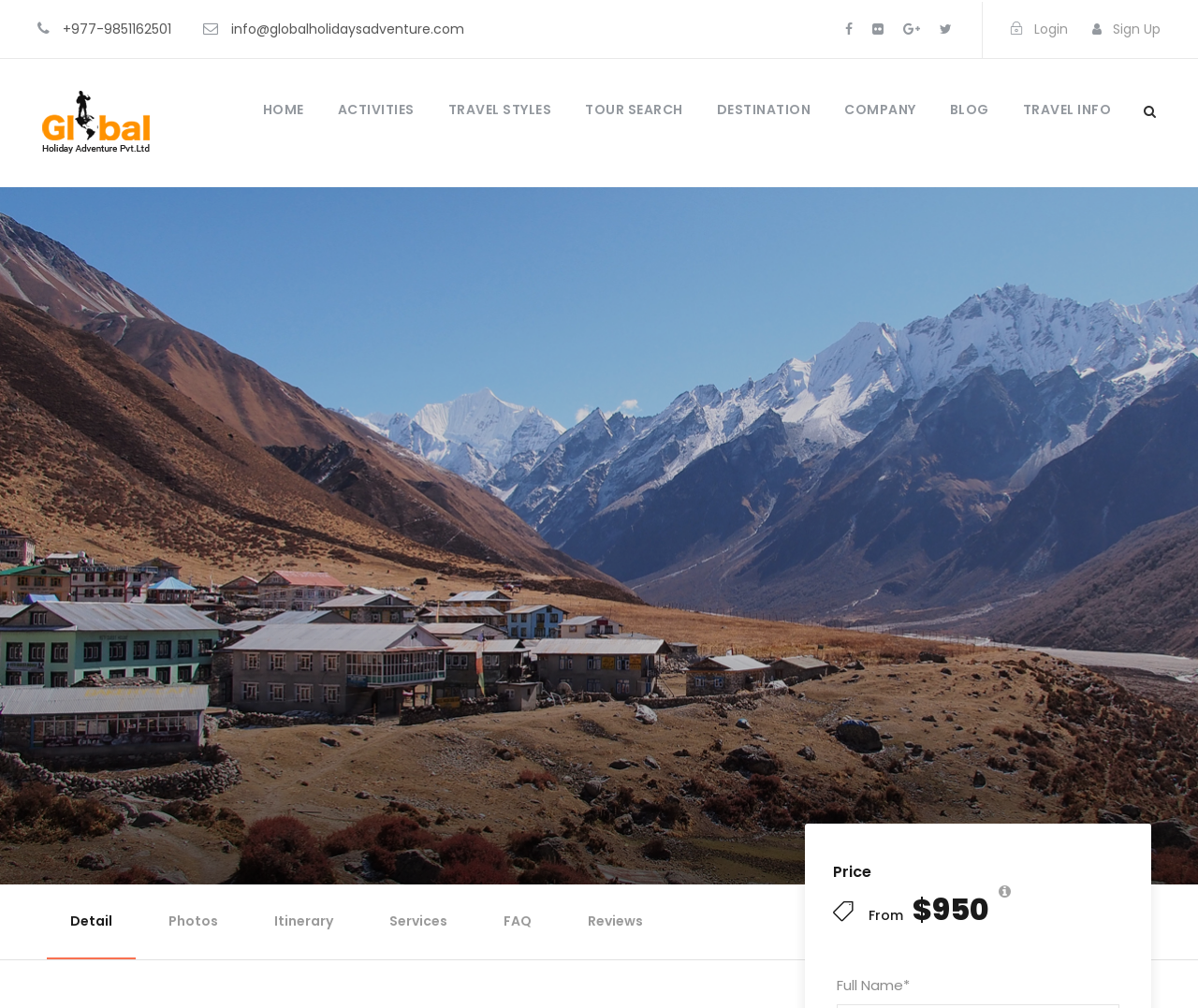Detail the features and information presented on the webpage.

This webpage is about Langtang Valley Trek, a trekking route in the Himalayas of Nepal. At the top left corner, there are two contact links: a phone number and an email address. Next to them, there are four social media links represented by icons. On the top right corner, there are two buttons: "Login" and "Sign Up".

Below the top section, there is a logo image on the left, followed by a navigation menu with eight links: "HOME", "ACTIVITIES", "TRAVEL STYLES", "TOUR SEARCH", "DESTINATION", "COMPANY", "BLOG", and "TRAVEL INFO".

In the main content area, there is a section with a title "Langtang Valley Trek | Trek to Kyanjin Gompa". Below this title, there is a pricing section with a "Price" label, a "From" label, and a price of "$950".

On the bottom left, there is a form with a "Full Name" label and a required field indicator. Below the form, there are six links: "Detail", "Photos", "Itinerary", "Services", "FAQ", and "Reviews", which provide more information about the trek.